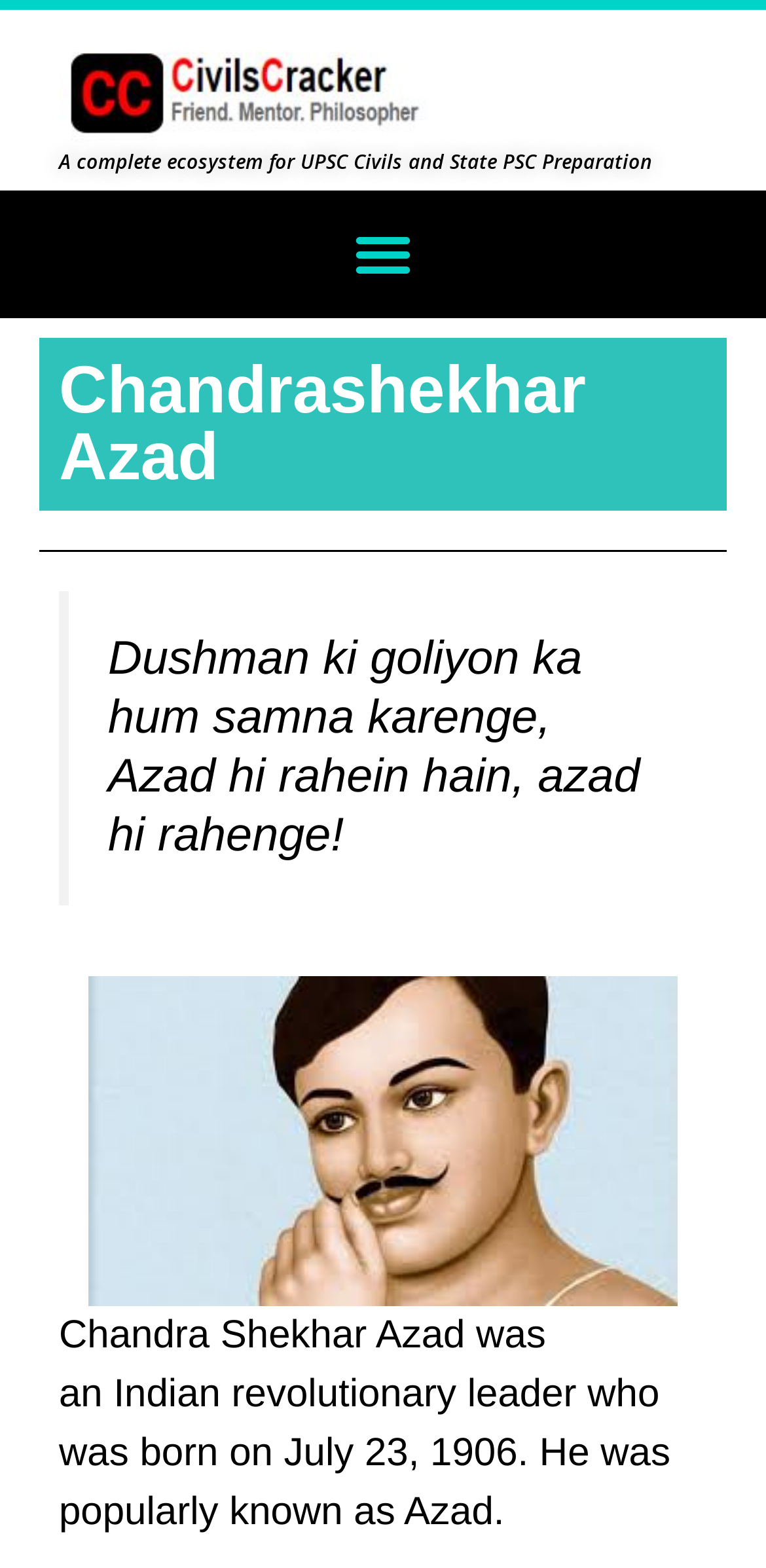Respond with a single word or phrase to the following question:
What is the date of birth of Chandrashekhar Azad?

July 23, 1906